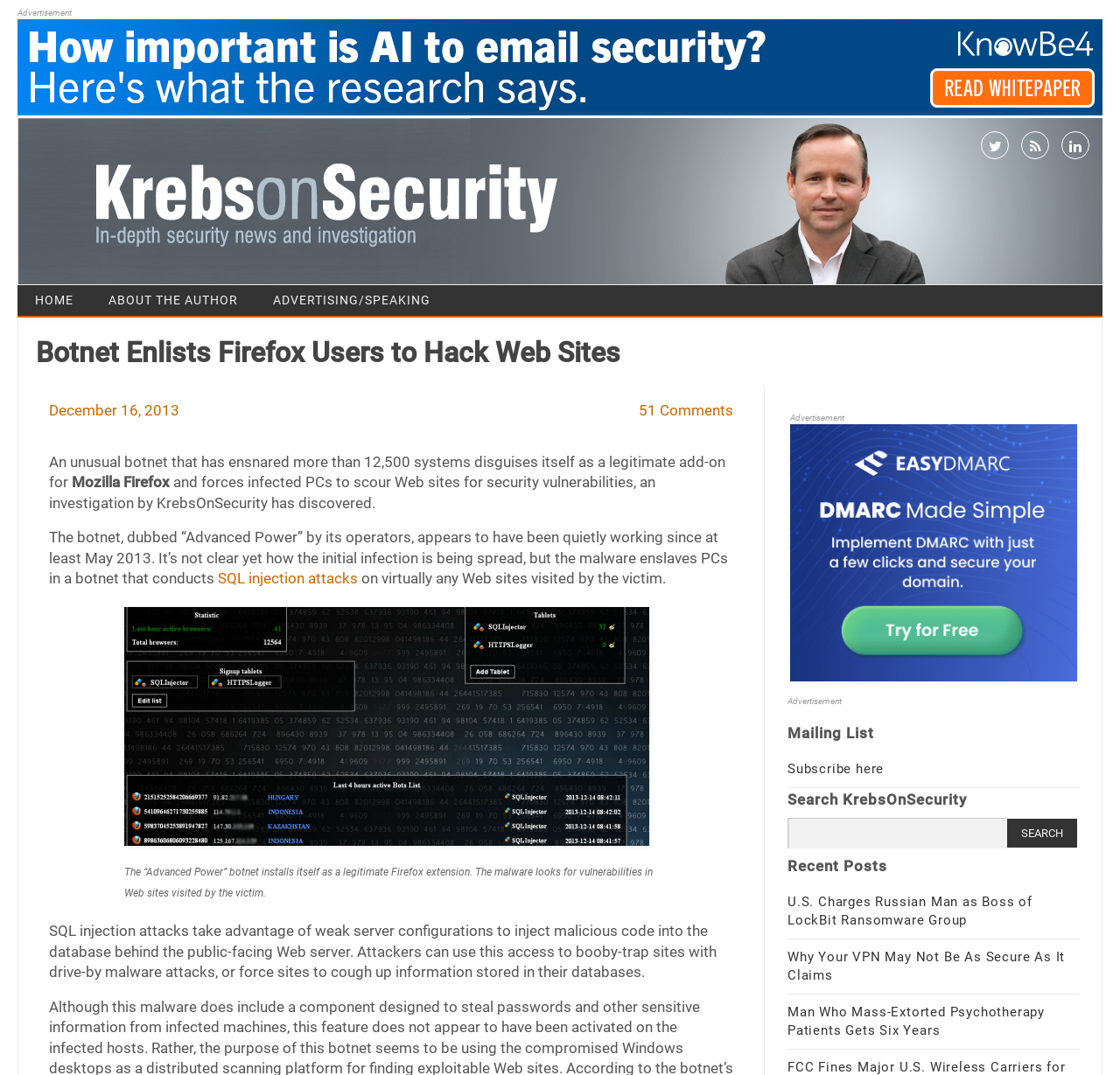Summarize the webpage in an elaborate manner.

This webpage is about a cybersecurity news article titled "Botnet Enlists Firefox Users to Hack Web Sites" on the Krebs on Security website. At the top of the page, there is an advertisement banner with a link and an image. Below the banner, there are several social media links and a "Skip to content" link.

The main article section starts with a heading that displays the title of the article, followed by a subheading with the date "December 16, 2013". The article discusses a botnet that disguises itself as a legitimate Firefox add-on and forces infected PCs to scan websites for security vulnerabilities. The botnet, called "Advanced Power", has been active since at least May 2013, and it's not clear how the initial infection is spread.

The article continues with several paragraphs of text, including a link to a related article about SQL injection attacks. There is also an image with a caption that describes how the botnet installs itself as a legitimate Firefox extension.

On the right side of the page, there are several sections, including a mailing list subscription link, a search bar, and a list of recent posts with links to other articles on the website. There are also several advertisement sections with images and links.

Overall, the webpage is a news article about a cybersecurity threat, with a focus on providing information and resources to readers.